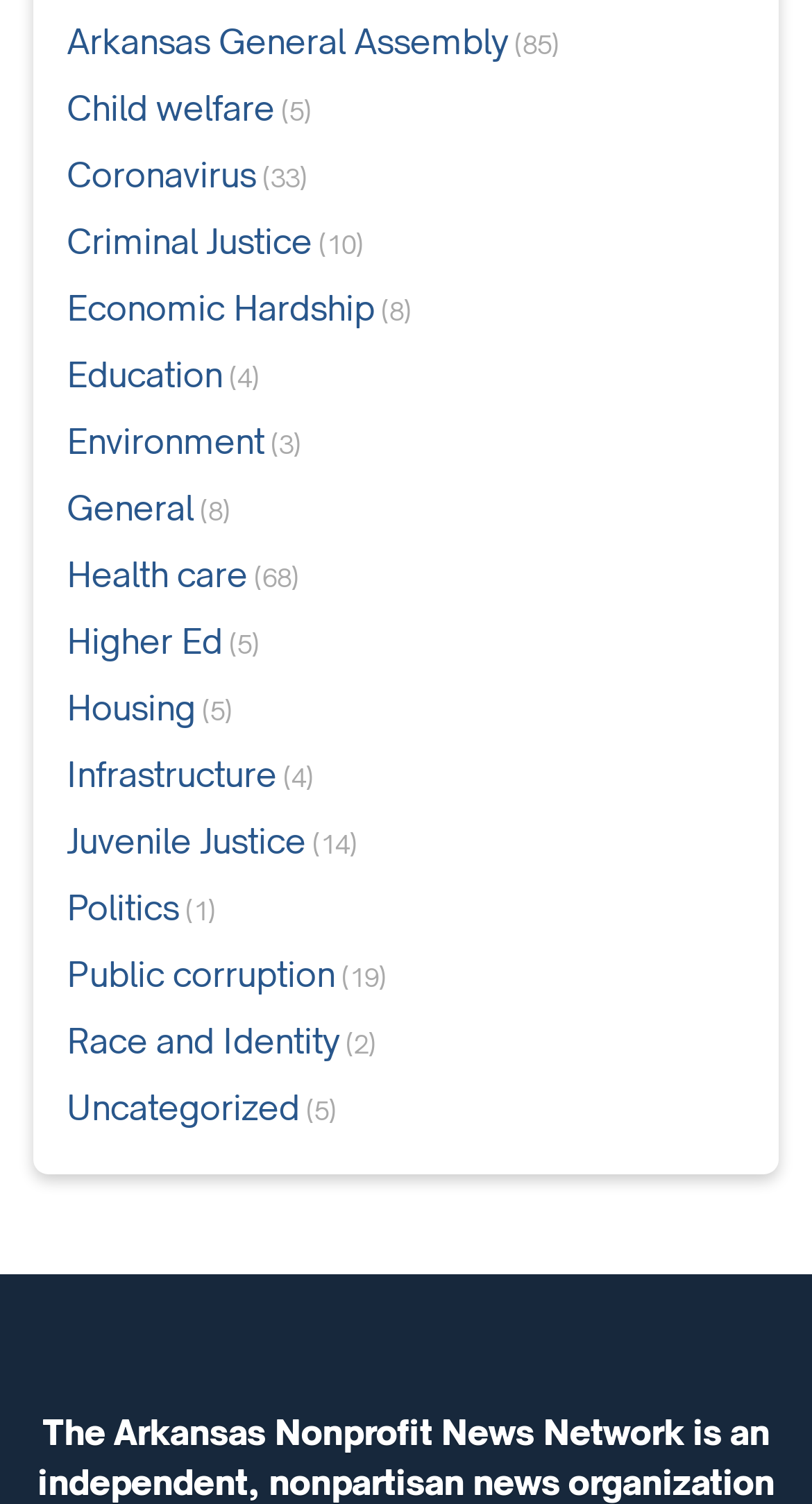Answer this question in one word or a short phrase: How many links are related to 'Health care'?

1